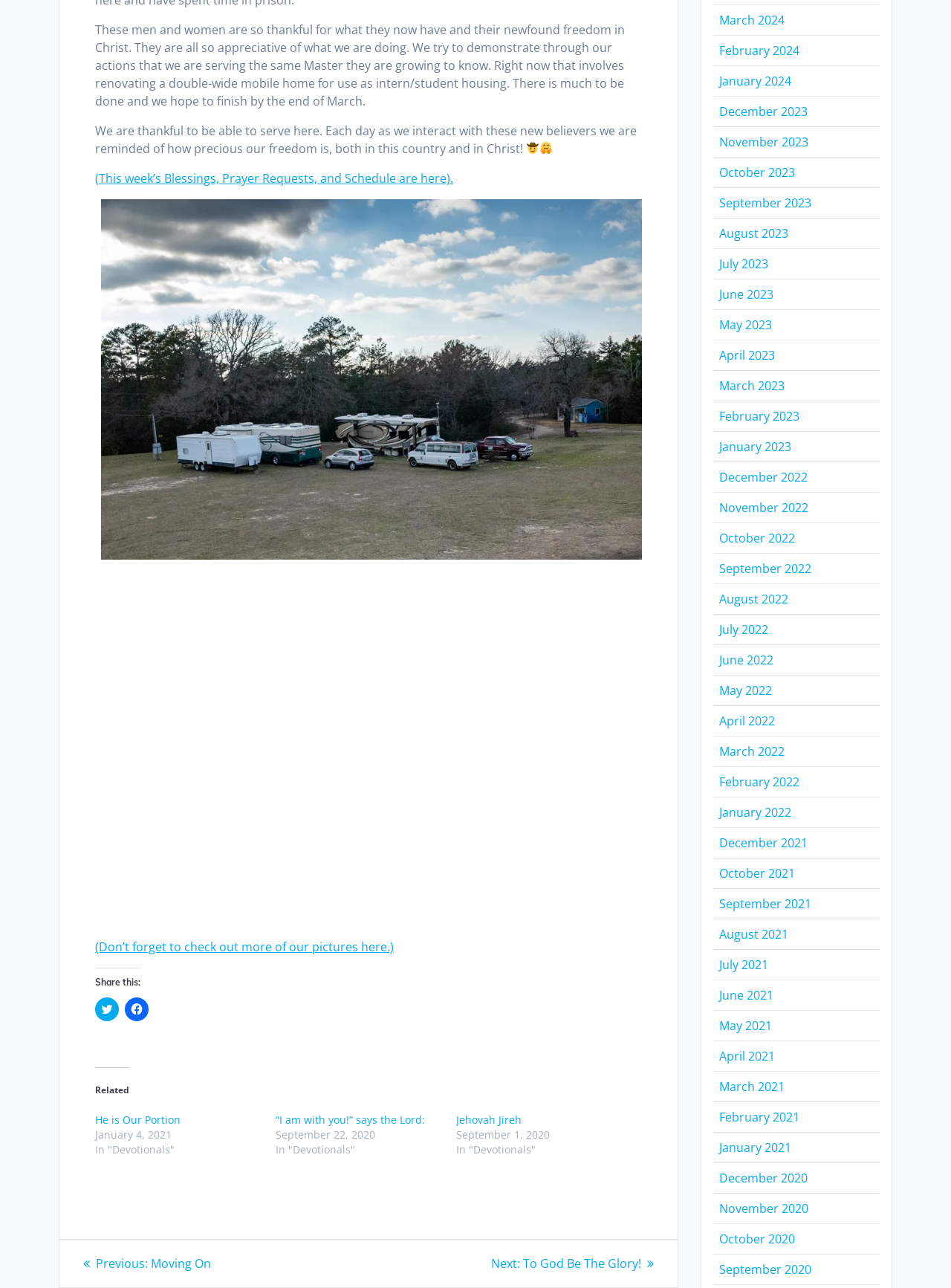Give a short answer using one word or phrase for the question:
What is the purpose of the link 'Share this:'?

To share on social media